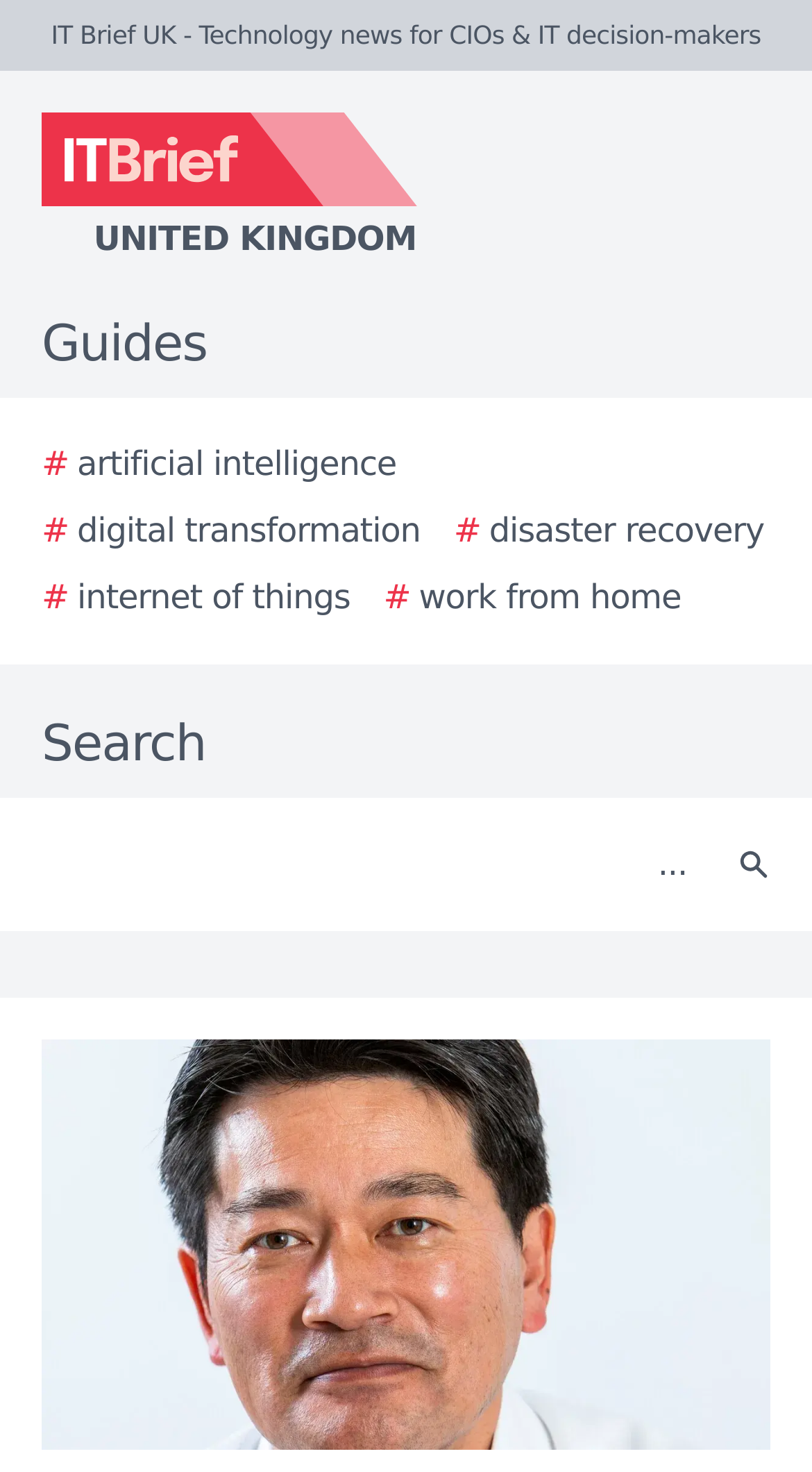Find the bounding box coordinates of the area that needs to be clicked in order to achieve the following instruction: "View the story image". The coordinates should be specified as four float numbers between 0 and 1, i.e., [left, top, right, bottom].

[0.051, 0.706, 0.949, 0.986]